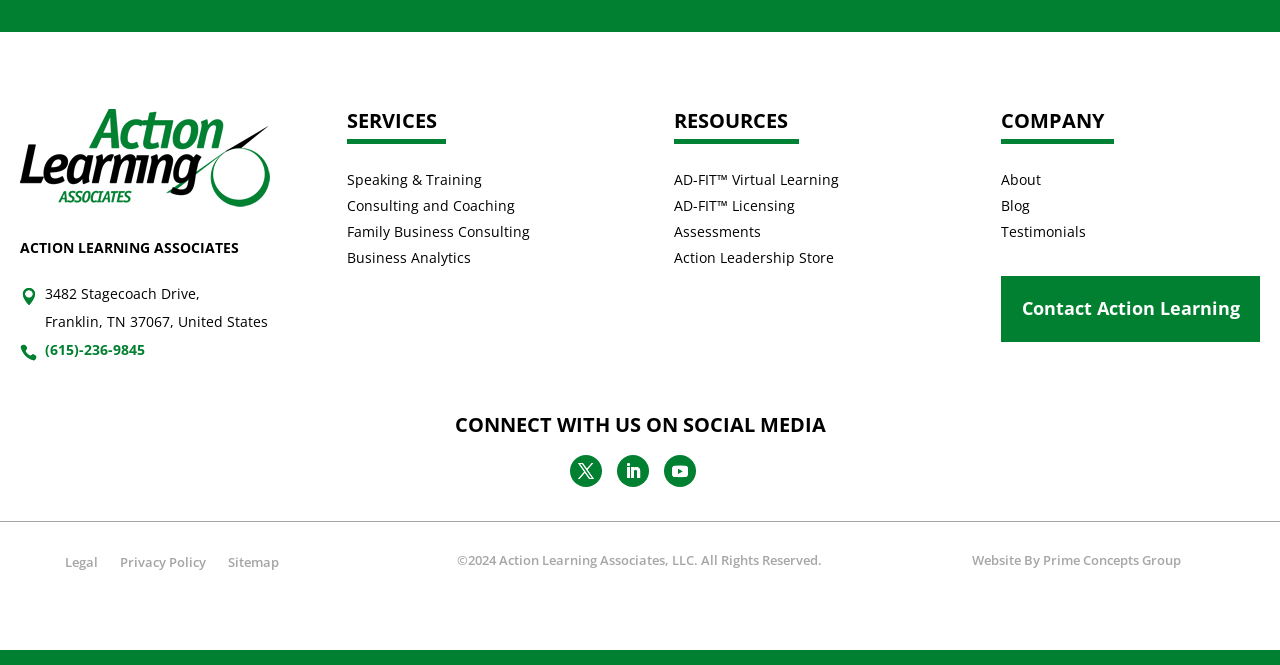Determine the bounding box for the described UI element: "Action Learning Associates, LLC".

[0.39, 0.829, 0.543, 0.856]